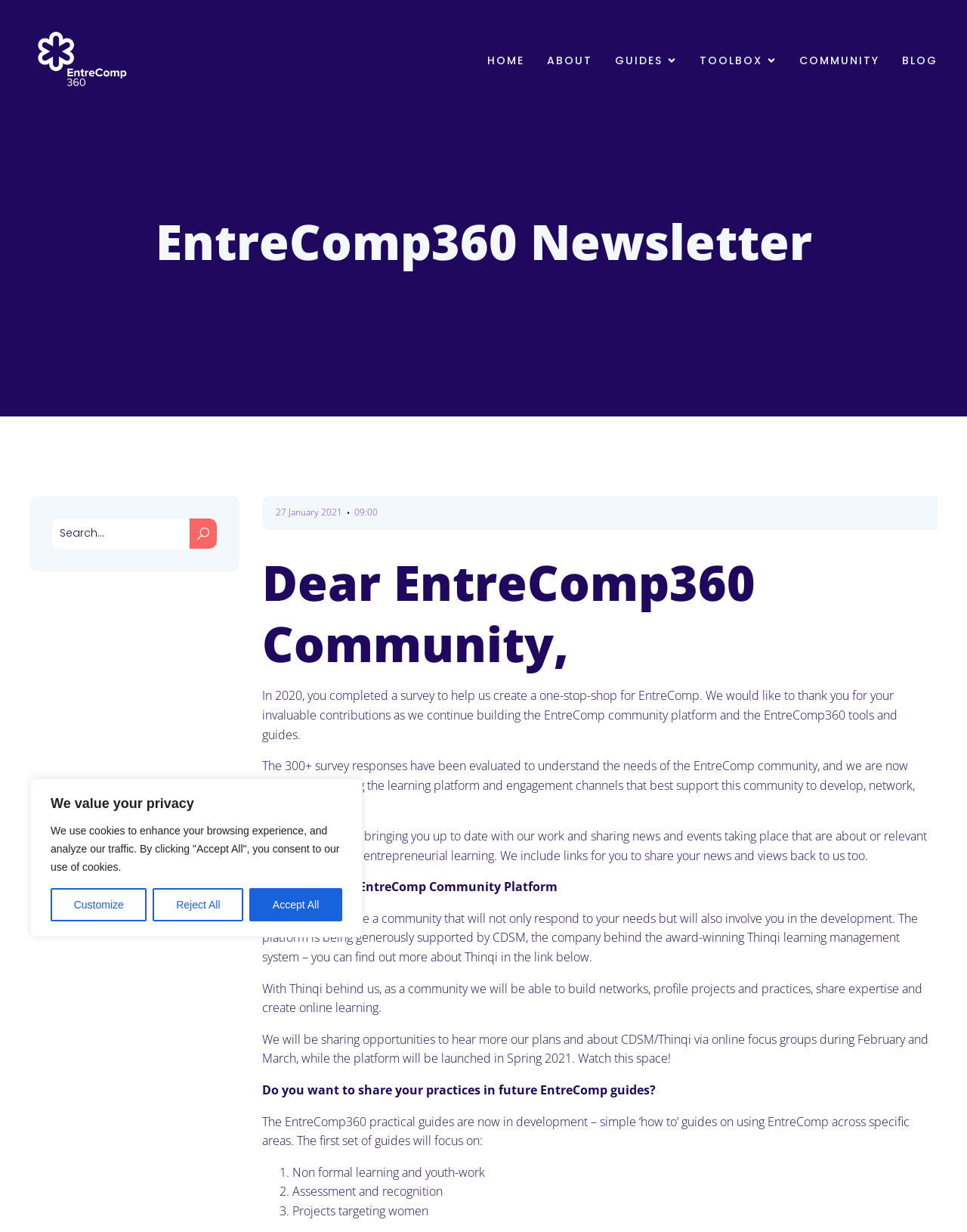Identify the bounding box of the UI component described as: "09:00".

[0.366, 0.411, 0.391, 0.422]